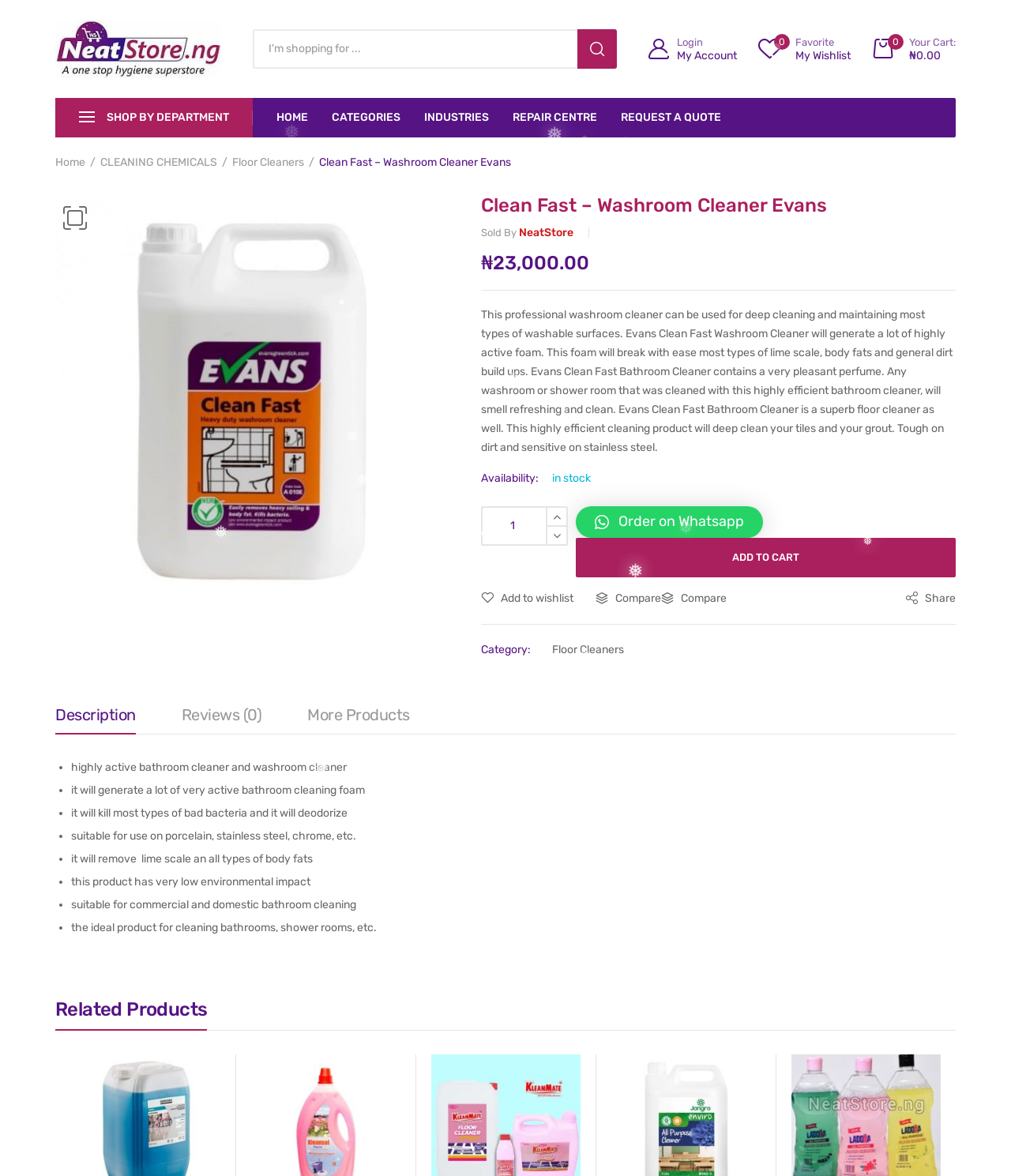What is the category of the product?
Using the details shown in the screenshot, provide a comprehensive answer to the question.

I found the answer by looking at the link element with the text 'Floor Cleaners' which is located near the 'Category:' label.